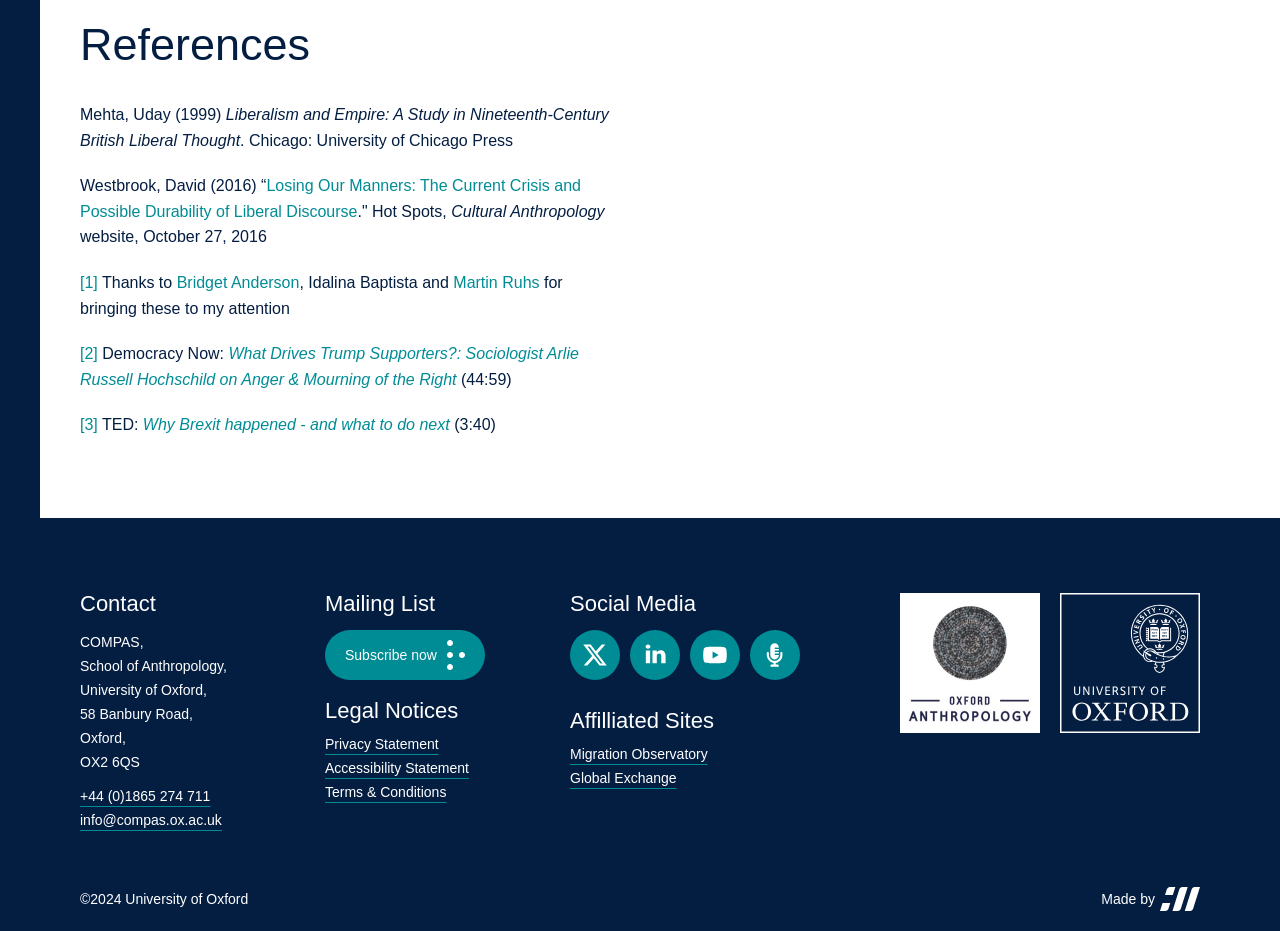Using the element description: "+44 (0)1865 274 711", determine the bounding box coordinates. The coordinates should be in the format [left, top, right, bottom], with values between 0 and 1.

[0.062, 0.846, 0.164, 0.864]